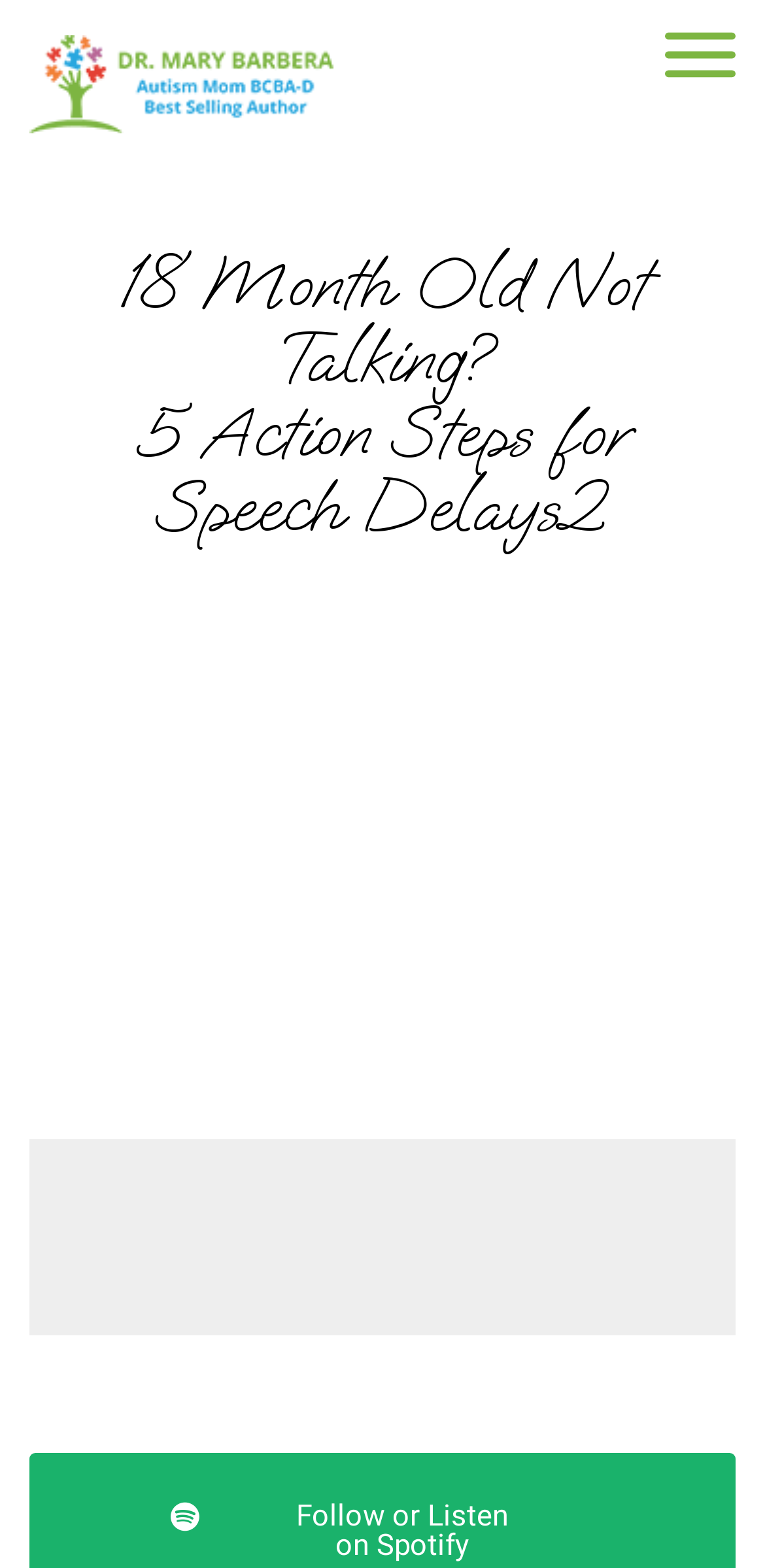Extract the main heading text from the webpage.

18 Month Old Not Talking?
5 Action Steps for Speech Delays2